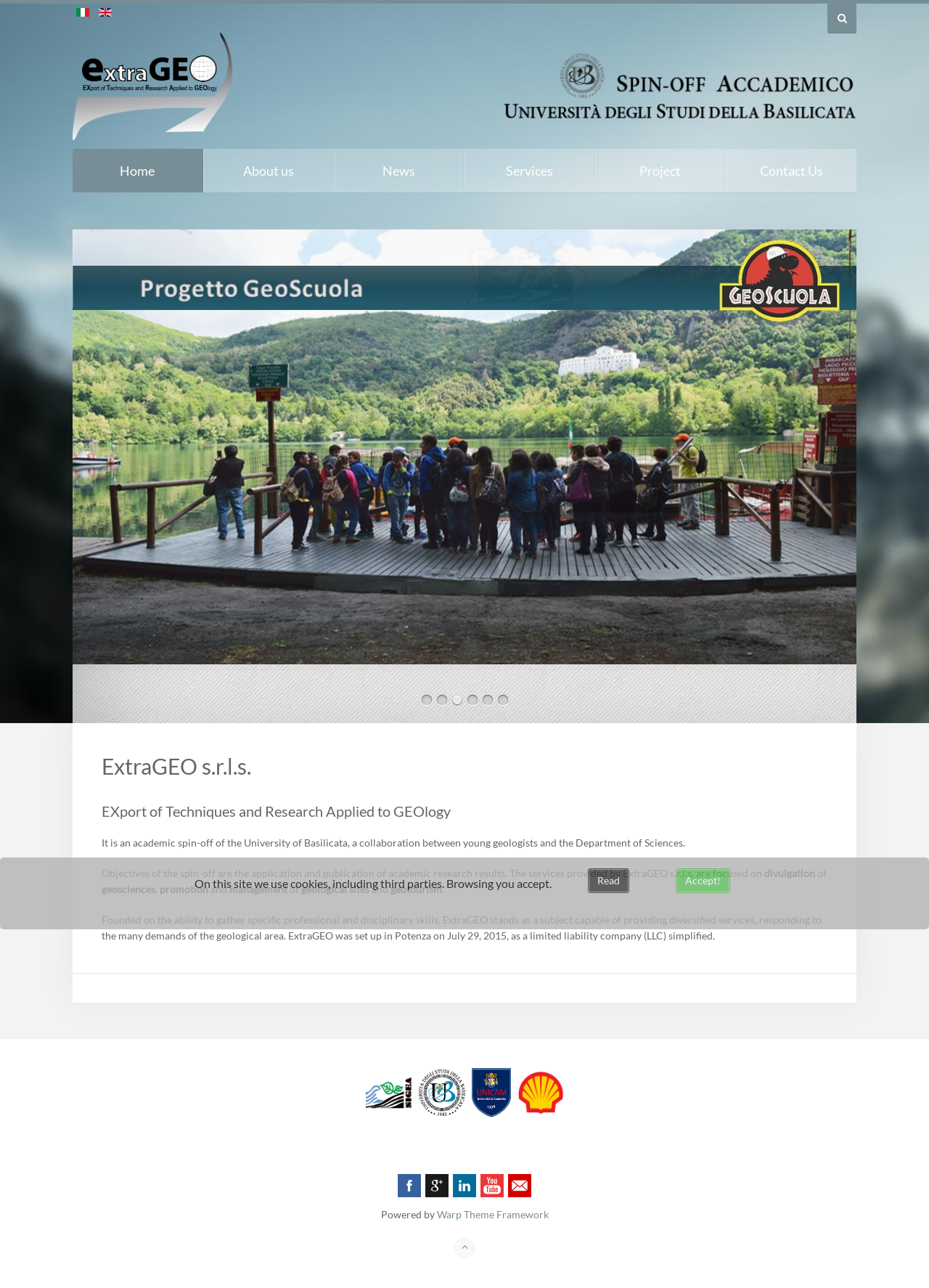Answer the following query with a single word or phrase:
What is the objective of the spin-off?

Application and publication of academic research results